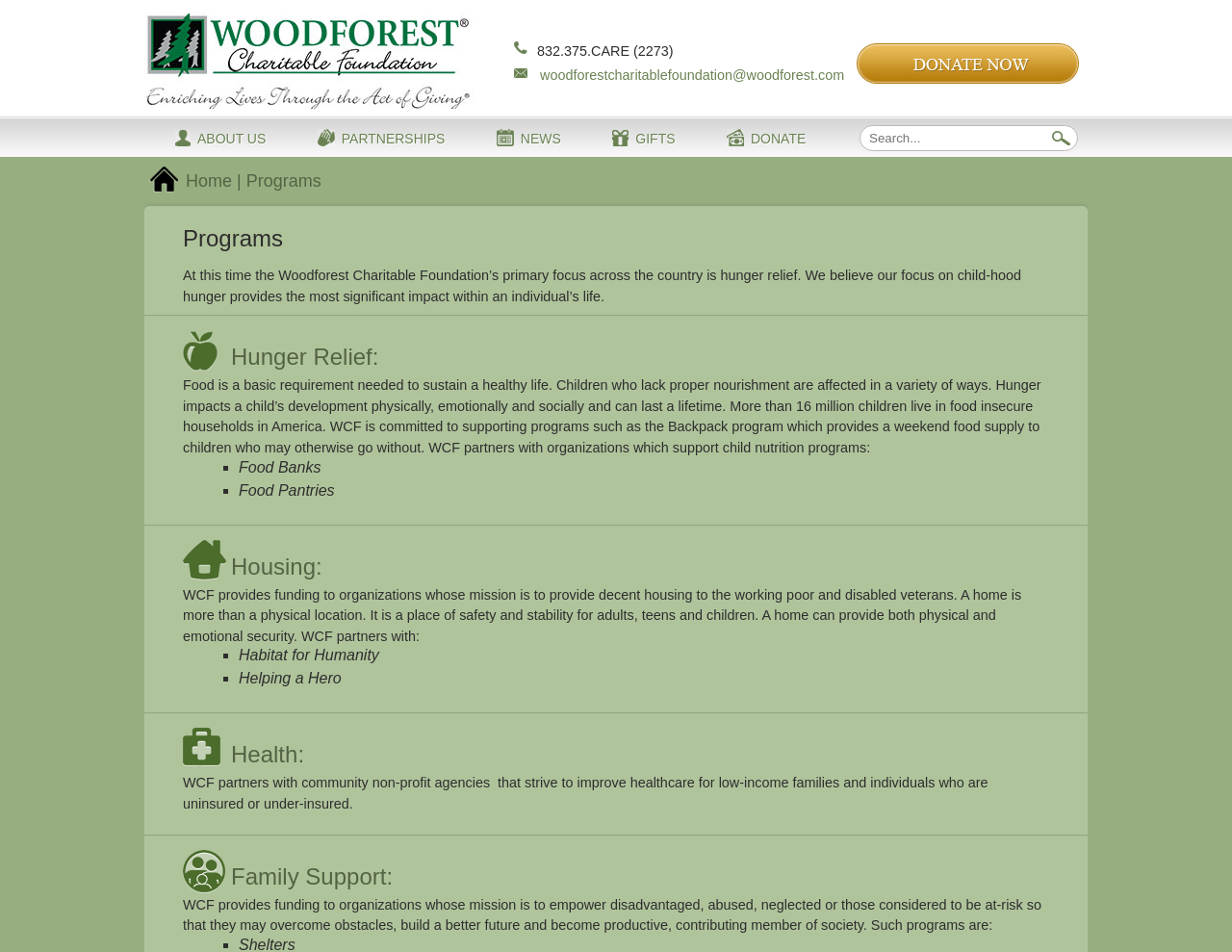Provide the bounding box coordinates for the UI element that is described by this text: "woodforestcharitablefoundation@woodforest.com". The coordinates should be in the form of four float numbers between 0 and 1: [left, top, right, bottom].

[0.438, 0.07, 0.685, 0.087]